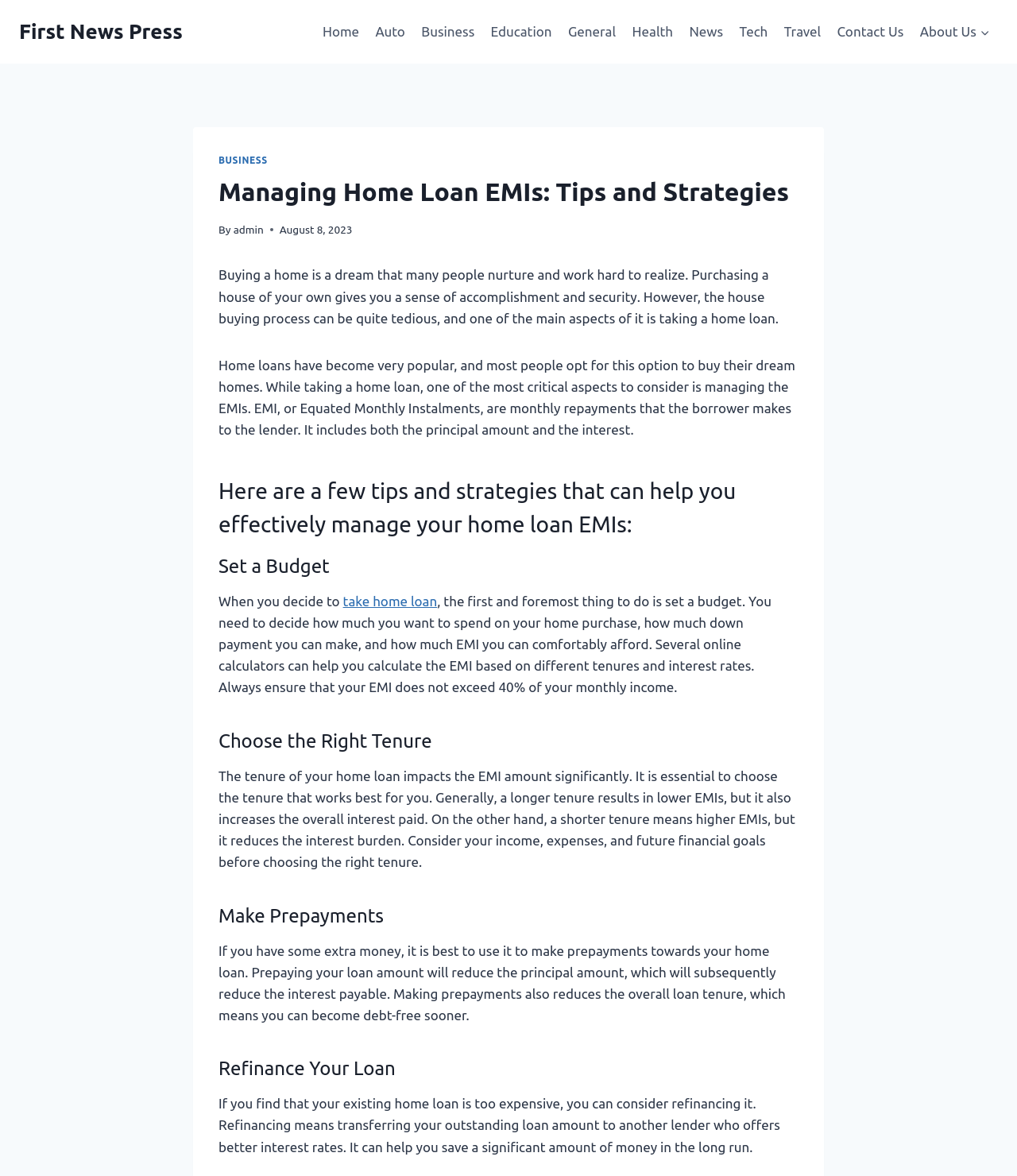Determine the bounding box coordinates of the UI element described below. Use the format (top-left x, top-left y, bottom-right x, bottom-right y) with floating point numbers between 0 and 1: Home

[0.309, 0.011, 0.361, 0.043]